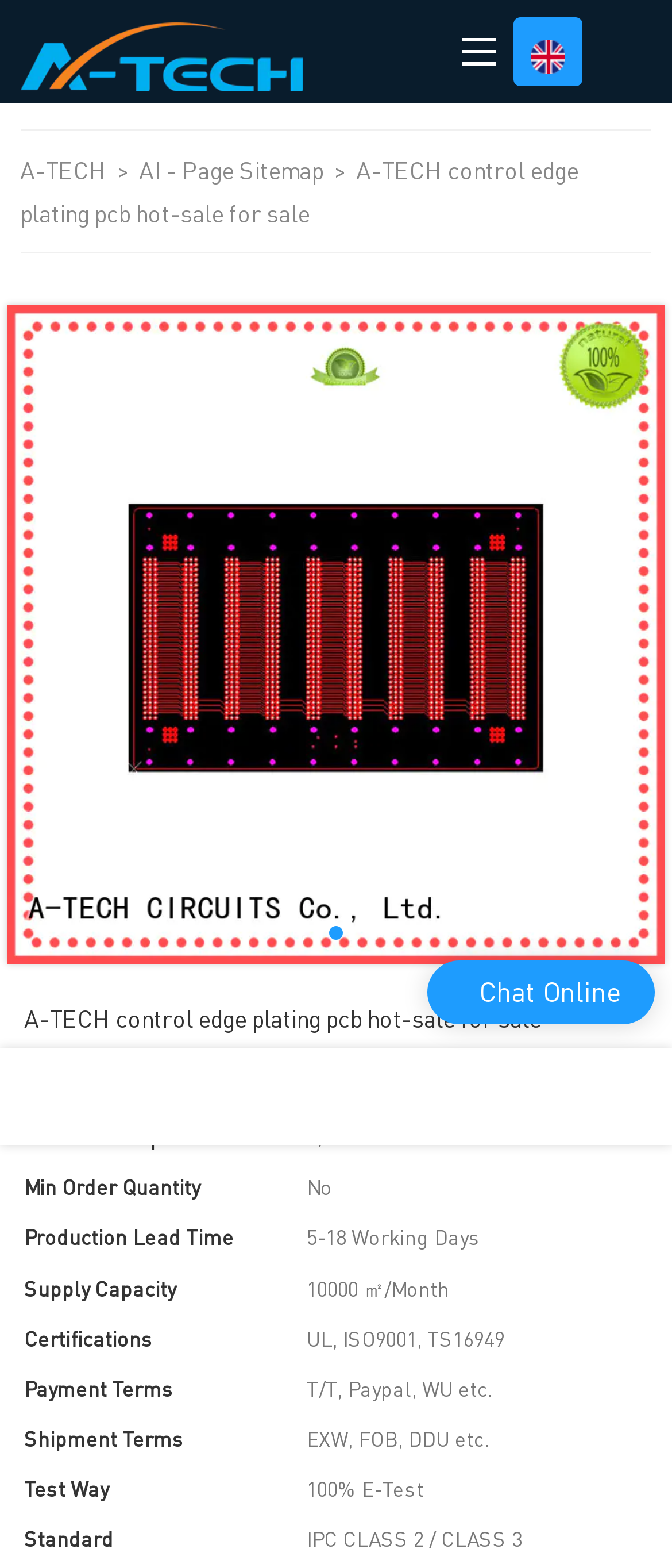Describe all the key features of the webpage in detail.

This webpage is about A-TECH, a PCB manufacturer, and it provides detailed information about their micro vias PCB product. At the top of the page, there is a loading indicator and a link to the company's homepage. Below that, there is a figure and a button on the right side. 

The main content of the page is divided into sections, each describing a specific feature of the micro vias PCB product. The sections are organized in a list format, with each section consisting of a term and a detail. The terms are listed on the left side, and the details are on the right side. 

The sections describe various aspects of the product, including its minimum press fit hole, tolerance of press fit hole, minimum order quantity, production lead time, supply capacity, certifications, payment terms, shipment terms, test way, and standard. 

On the right side of the page, there is a chat online button. At the bottom of the page, there are four links, possibly representing different categories or pages on the website. There is also a large image of the micro vias PCB product at the top of the page, which takes up most of the width.